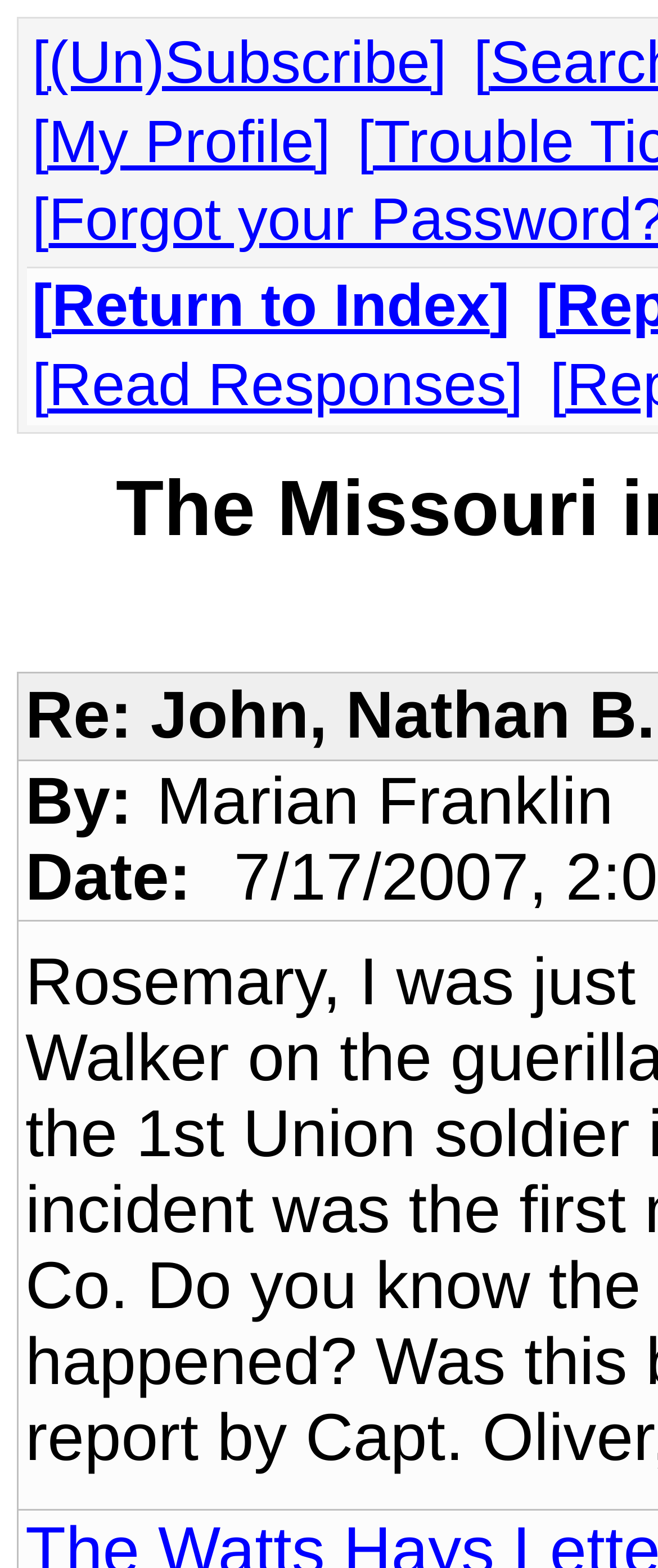Ascertain the bounding box coordinates for the UI element detailed here: "My Profile". The coordinates should be provided as [left, top, right, bottom] with each value being a float between 0 and 1.

[0.049, 0.07, 0.502, 0.112]